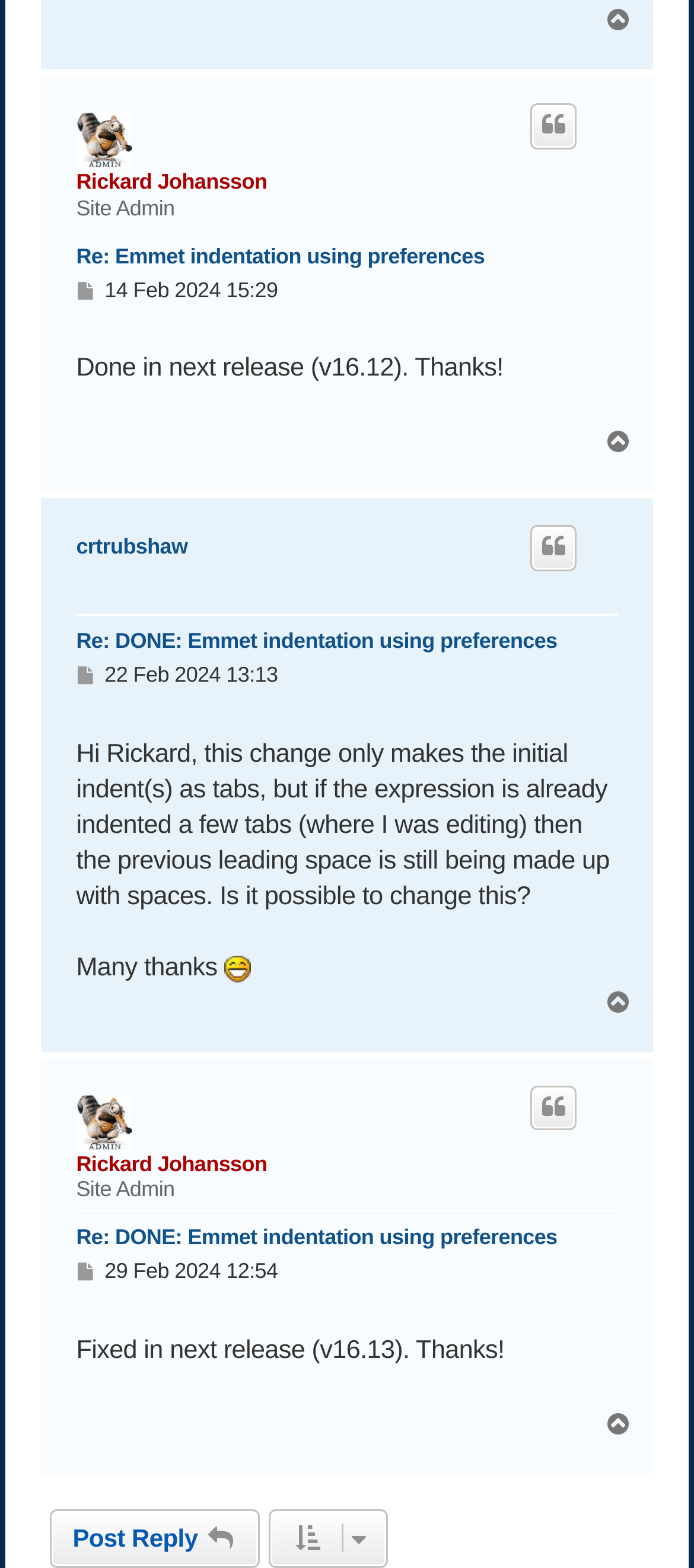Find the bounding box coordinates of the element I should click to carry out the following instruction: "Create a new post".

[0.11, 0.177, 0.143, 0.193]